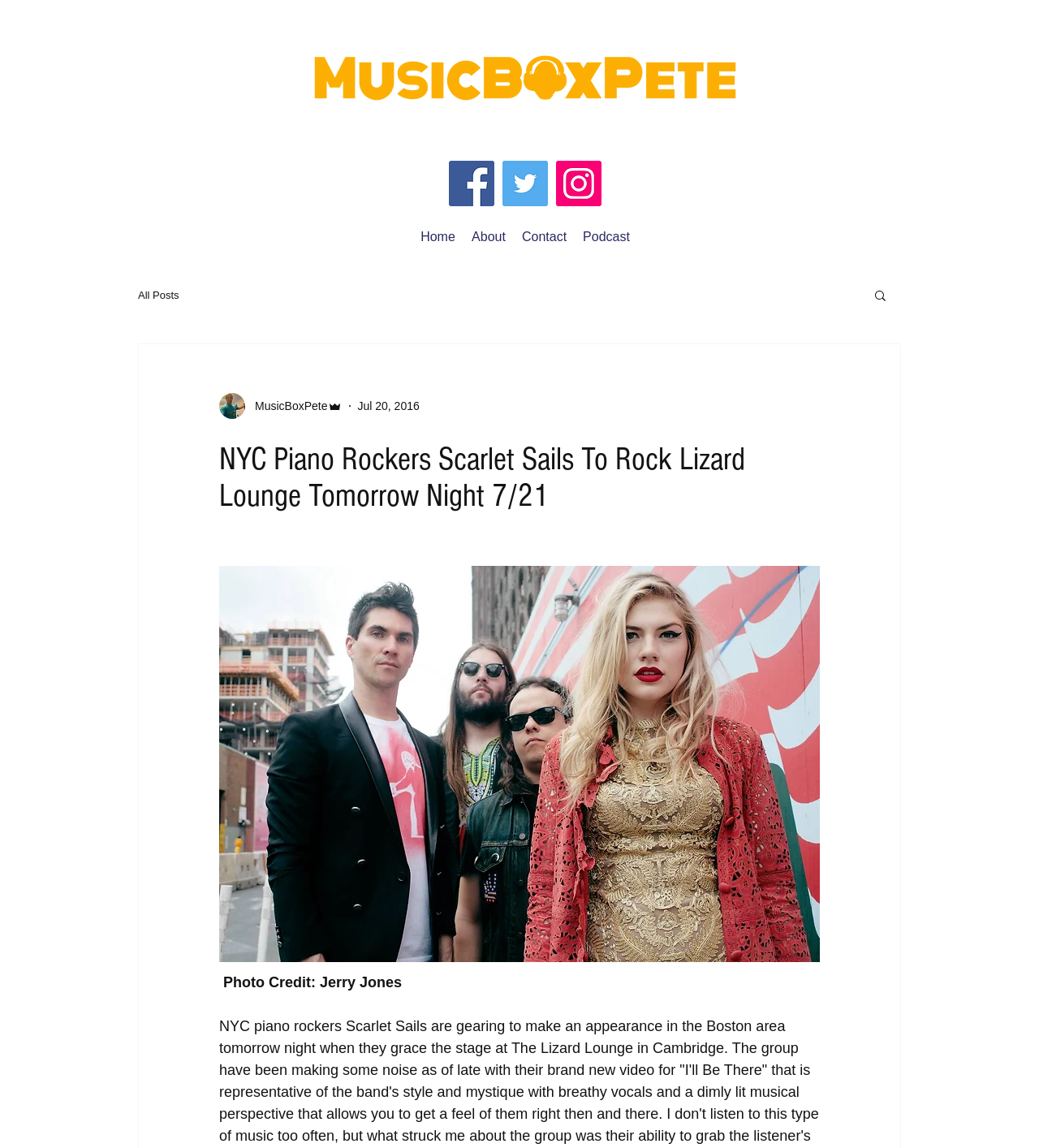Please provide a comprehensive response to the question based on the details in the image: What is the date of the post?

The question is asking about the date of the post. By looking at the webpage, we can see that the generic element 'Jul 20, 2016' is present, indicating that the date of the post is Jul 20, 2016.